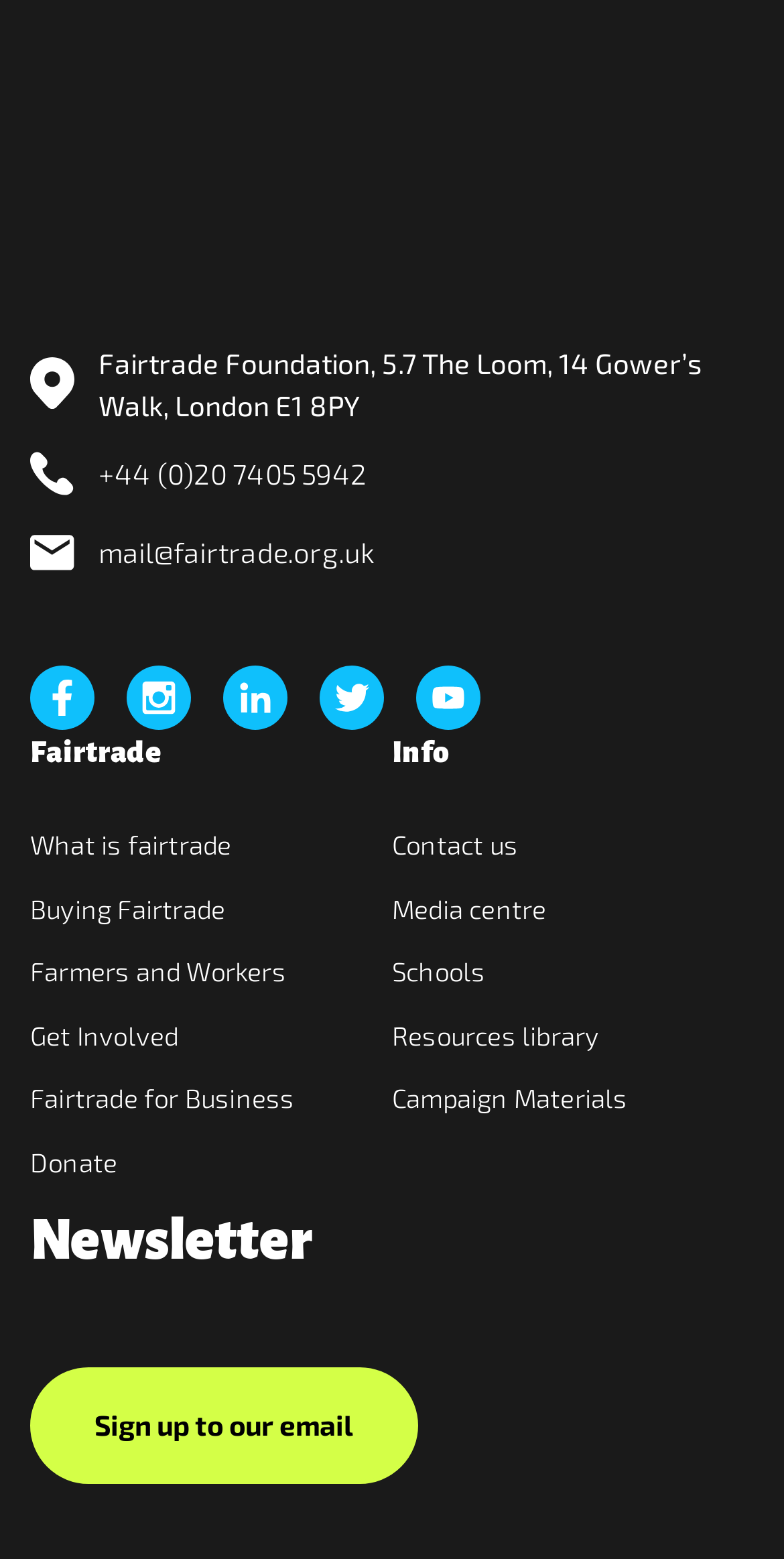Mark the bounding box of the element that matches the following description: "Sign up to our email".

[0.038, 0.876, 0.533, 0.952]